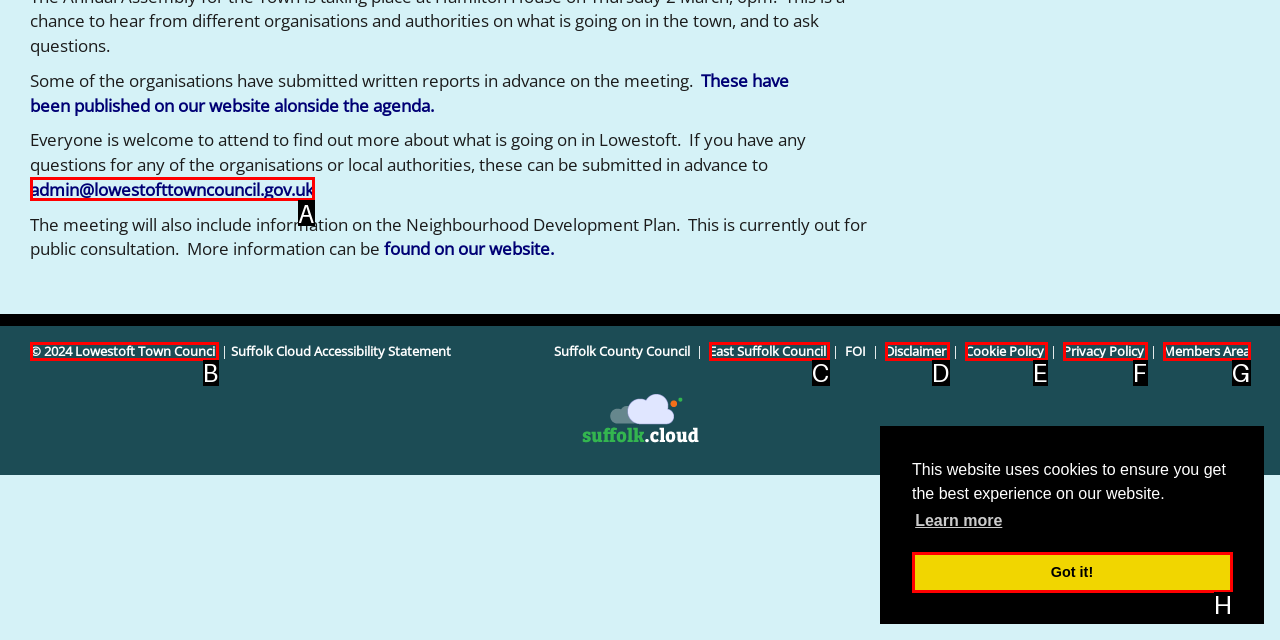Based on the description: © 2024 Lowestoft Town Council, select the HTML element that fits best. Provide the letter of the matching option.

B